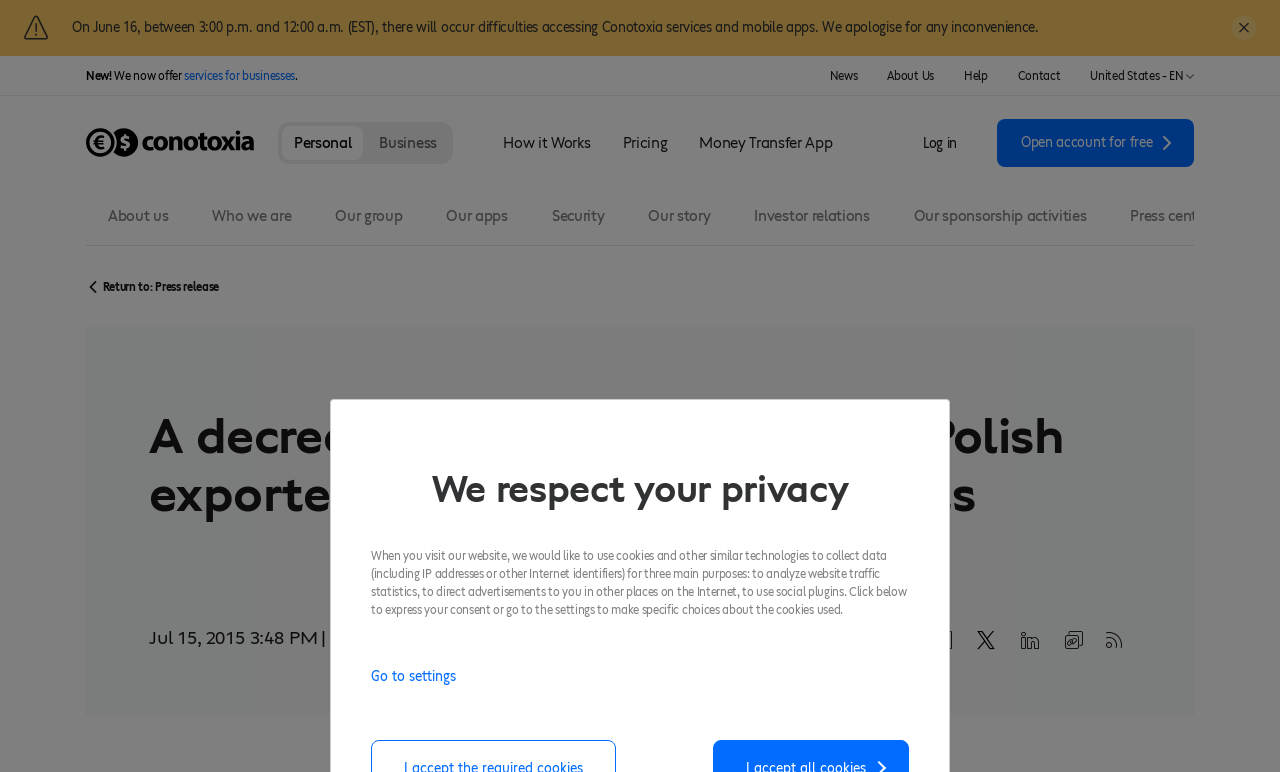Using the details in the image, give a detailed response to the question below:
What is the alert message about?

The alert message is about difficulties accessing Conotoxia services and mobile apps on June 16, between 3:00 p.m. and 12:00 a.m. (EST), and the company apologizes for any inconvenience.